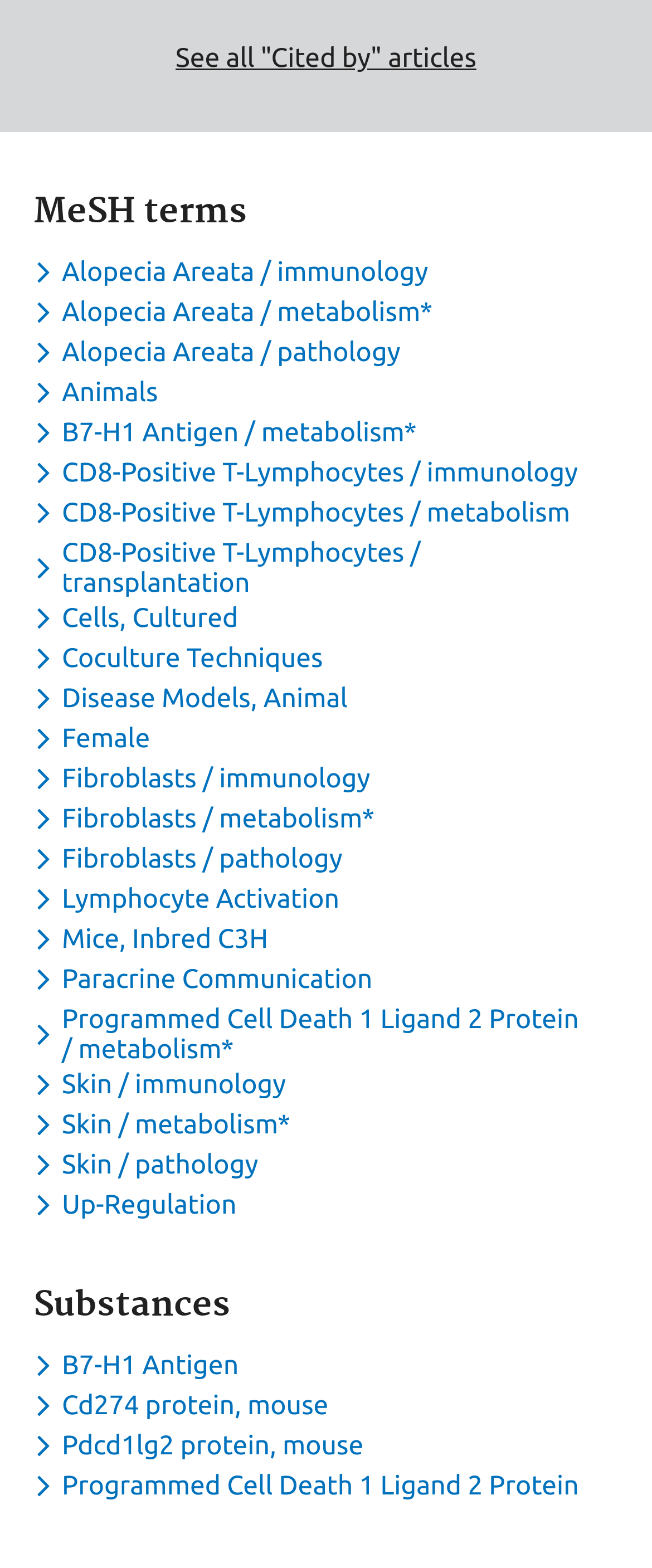Identify the bounding box coordinates for the element you need to click to achieve the following task: "Toggle dropdown menu for substance B7-H1 Antigen". The coordinates must be four float values ranging from 0 to 1, formatted as [left, top, right, bottom].

[0.051, 0.861, 0.379, 0.88]